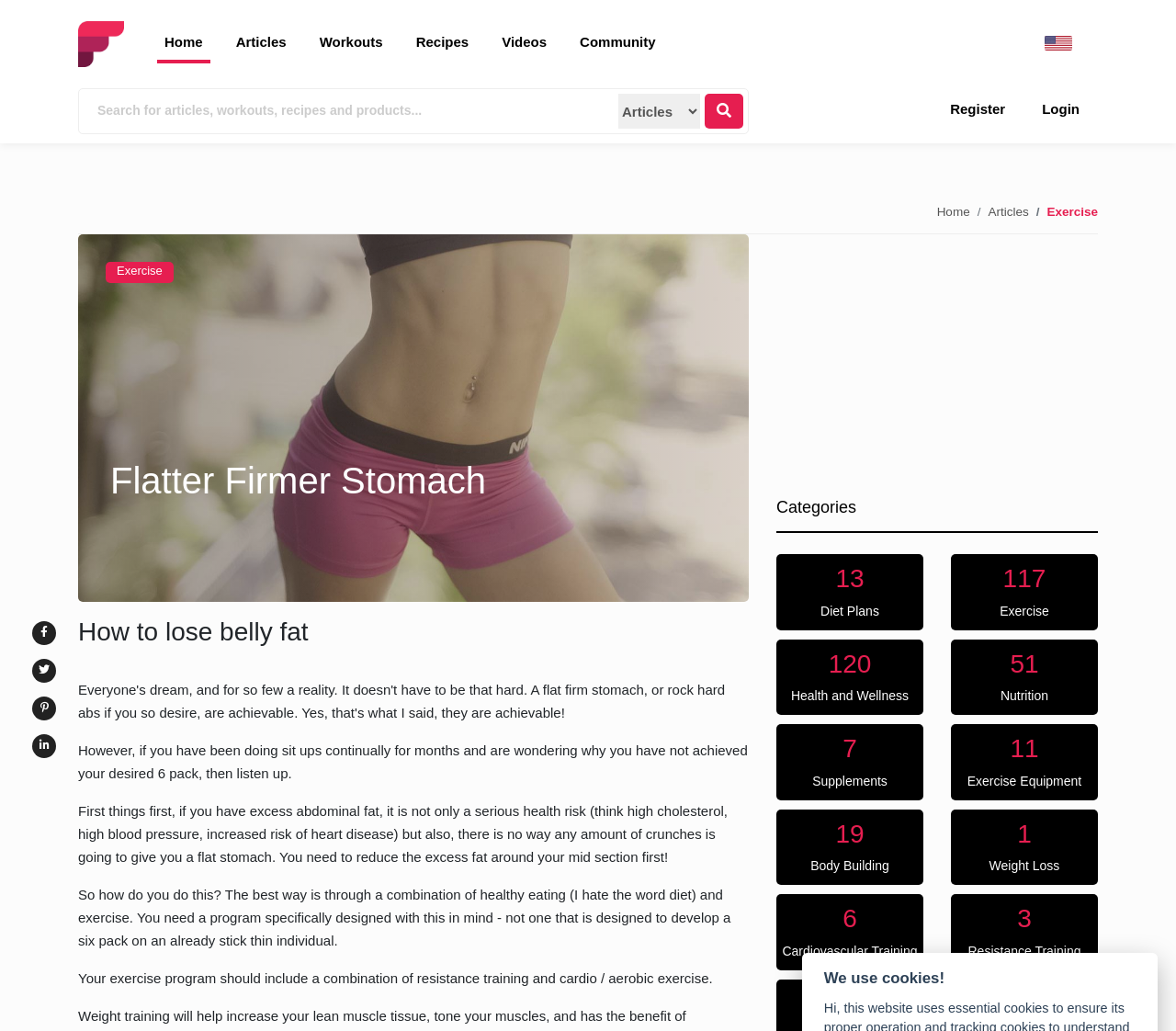Refer to the image and provide a thorough answer to this question:
What is the topic of the main article?

The main article is located in the middle of the webpage, and its heading is 'How to lose belly fat'. The article discusses the importance of reducing excess abdominal fat and provides tips on how to achieve a flat stomach.